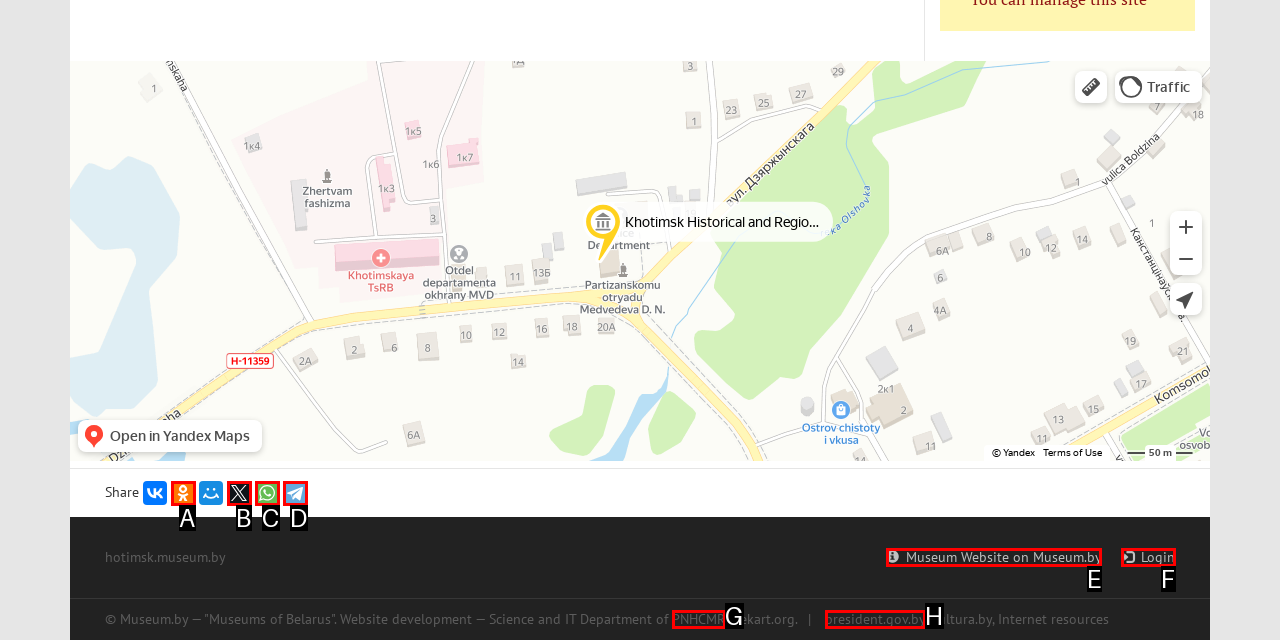Identify the option that corresponds to the description: Museum Website on Museum.by 
Provide the letter of the matching option from the available choices directly.

E